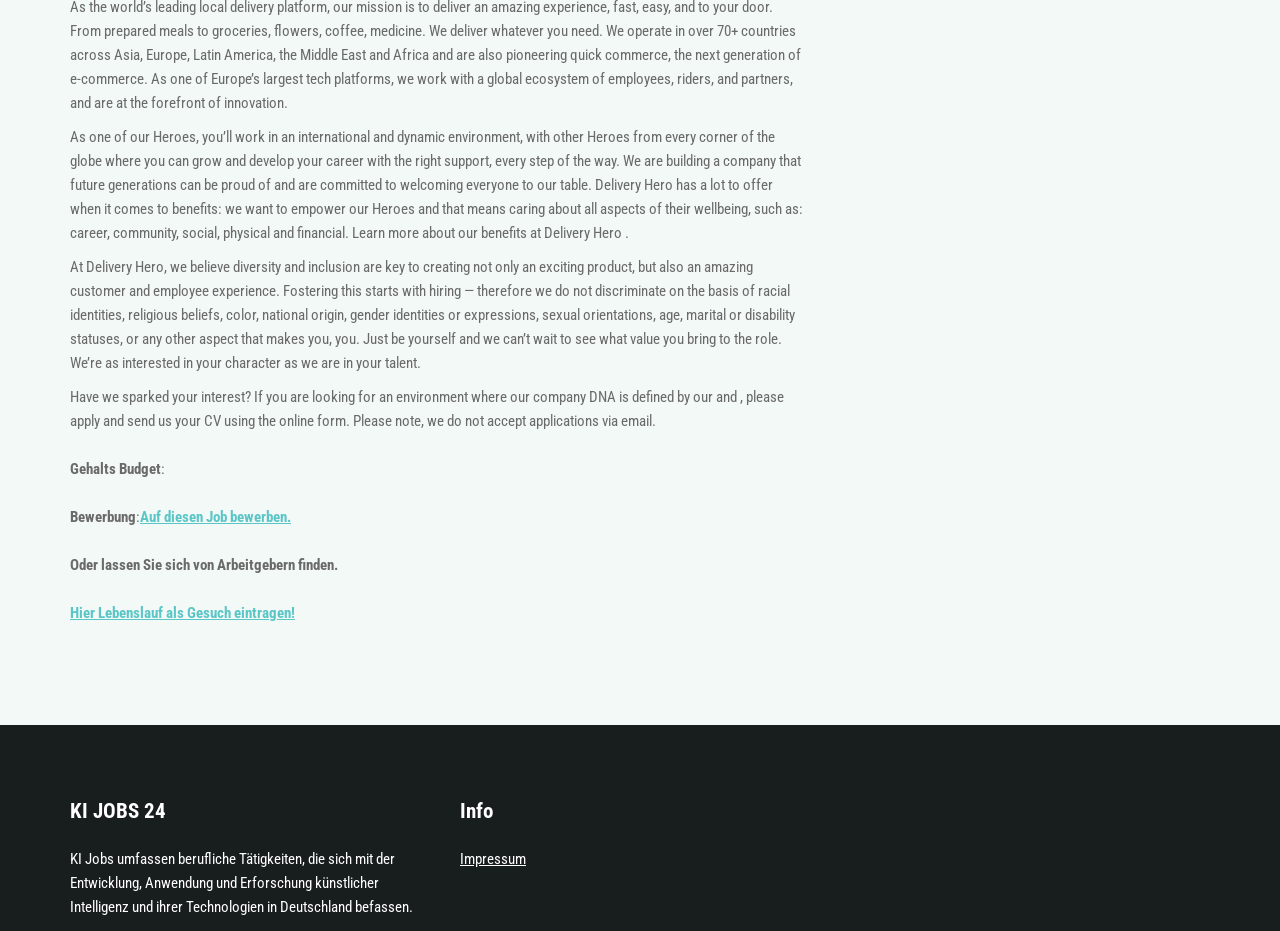What is the alternative to applying for a job on this webpage?
Look at the image and answer the question with a single word or phrase.

Let employers find you